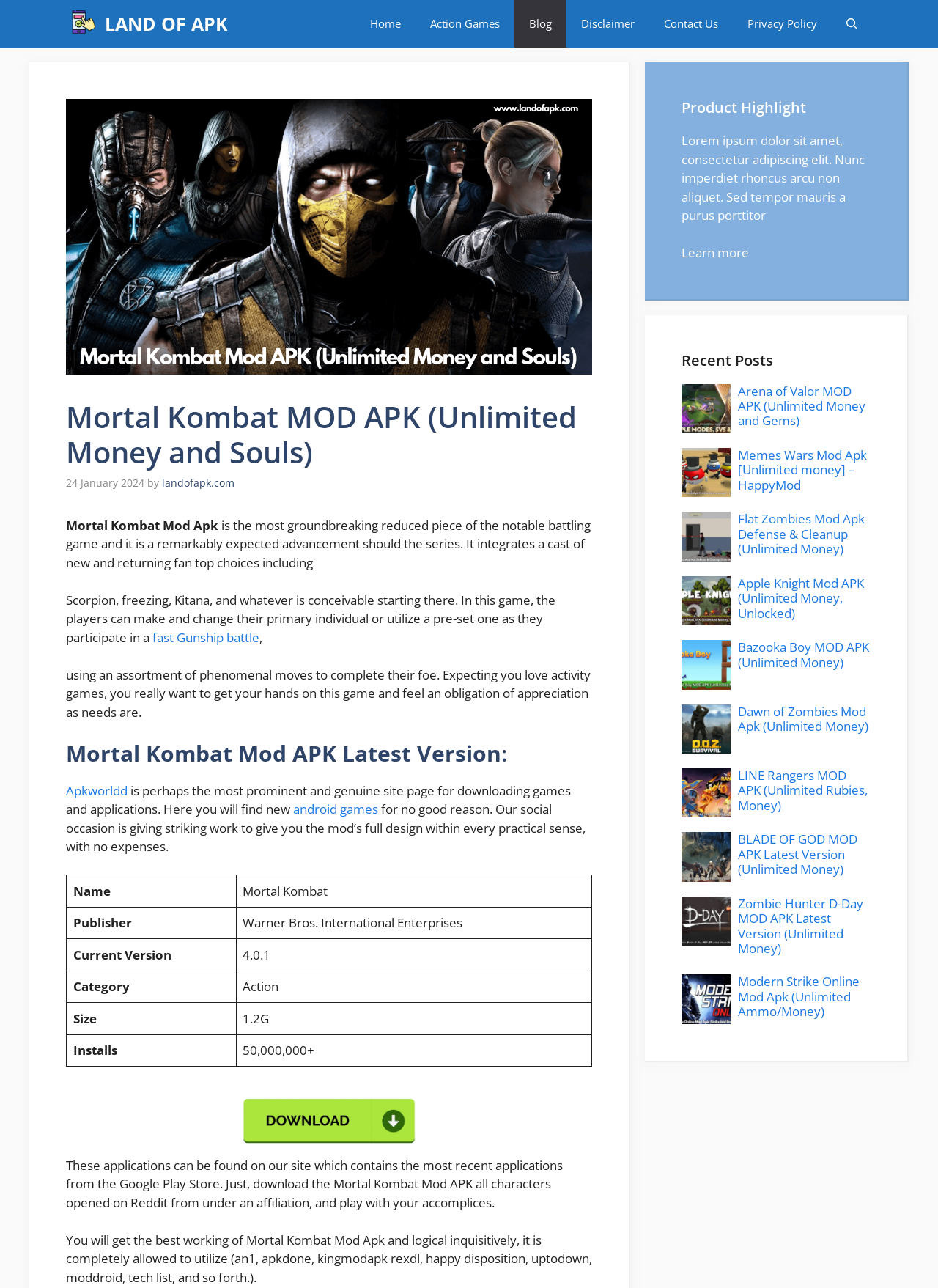Please mark the clickable region by giving the bounding box coordinates needed to complete this instruction: "Read more about 'Mortal Kombat MOD APK'".

[0.07, 0.31, 0.631, 0.365]